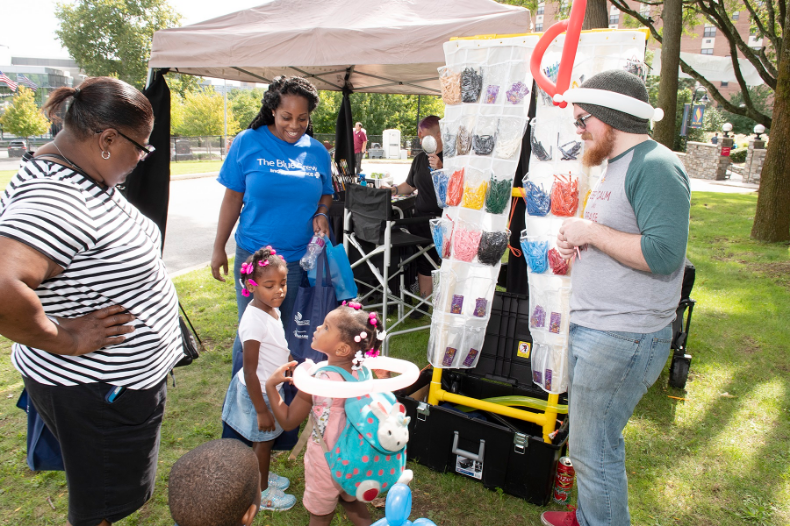What is the atmosphere of the event?
Please respond to the question thoroughly and include all relevant details.

The caption describes the event as a 'joyful and health-conscious' gathering, which is enhanced by the greenery in the backdrop, suggesting a lively and wellness-focused atmosphere.